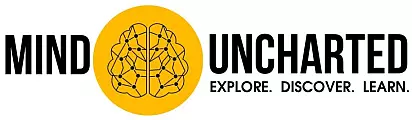What is the purpose of the phrases beneath the logo?
Using the image as a reference, answer the question with a short word or phrase.

Emphasizing commitment